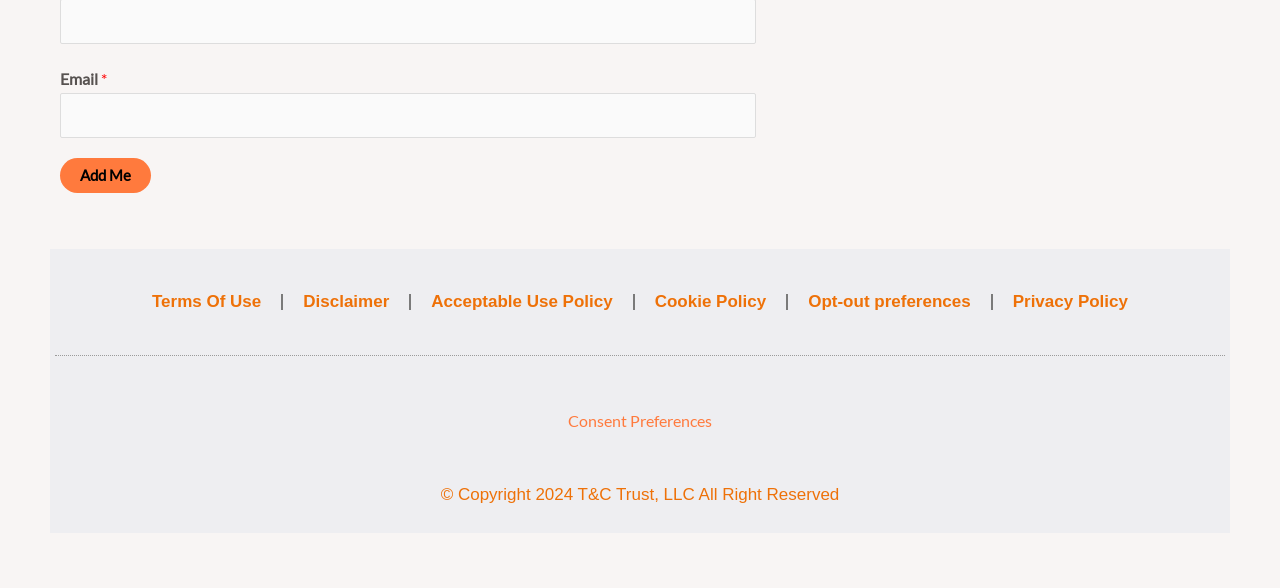Determine the bounding box coordinates of the clickable element necessary to fulfill the instruction: "Click Add Me". Provide the coordinates as four float numbers within the 0 to 1 range, i.e., [left, top, right, bottom].

[0.047, 0.269, 0.118, 0.329]